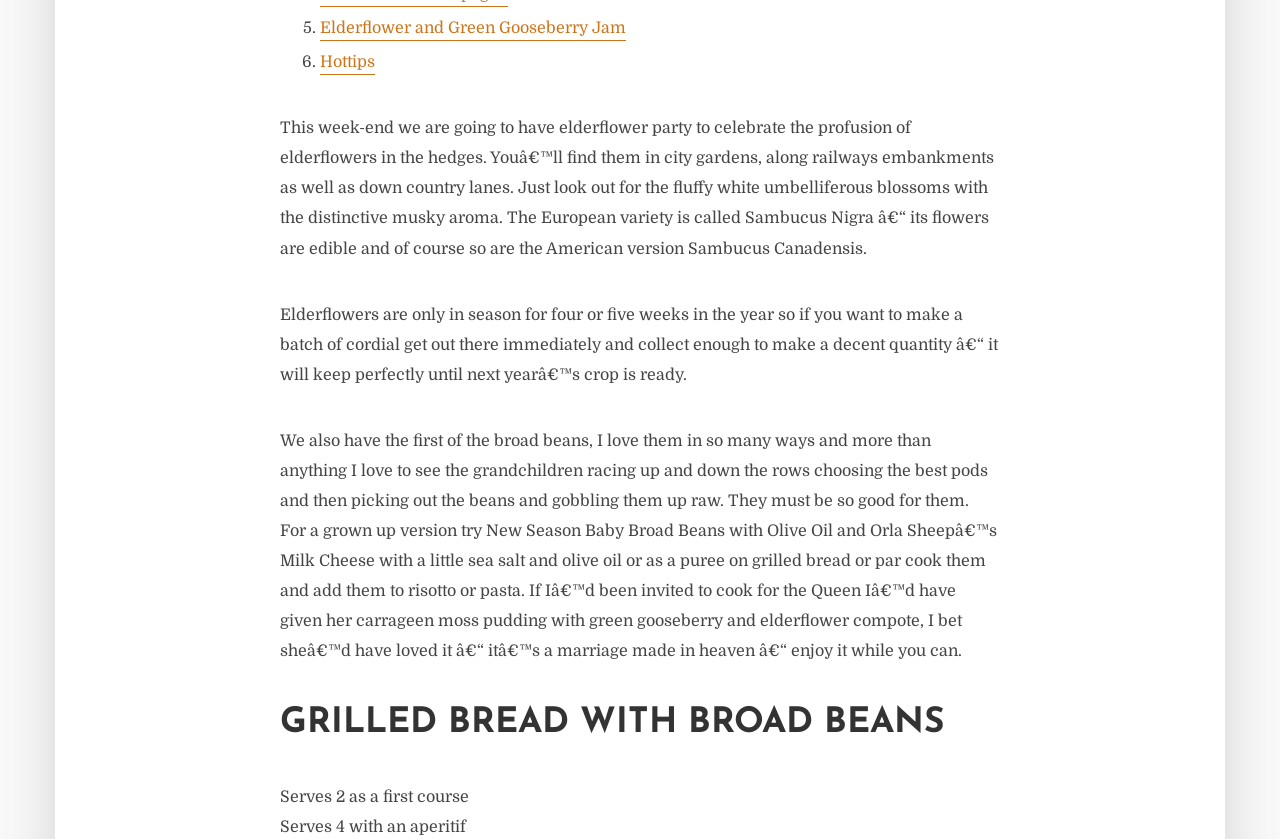Can you find the bounding box coordinates for the UI element given this description: "Hottips"? Provide the coordinates as four float numbers between 0 and 1: [left, top, right, bottom].

[0.25, 0.063, 0.293, 0.09]